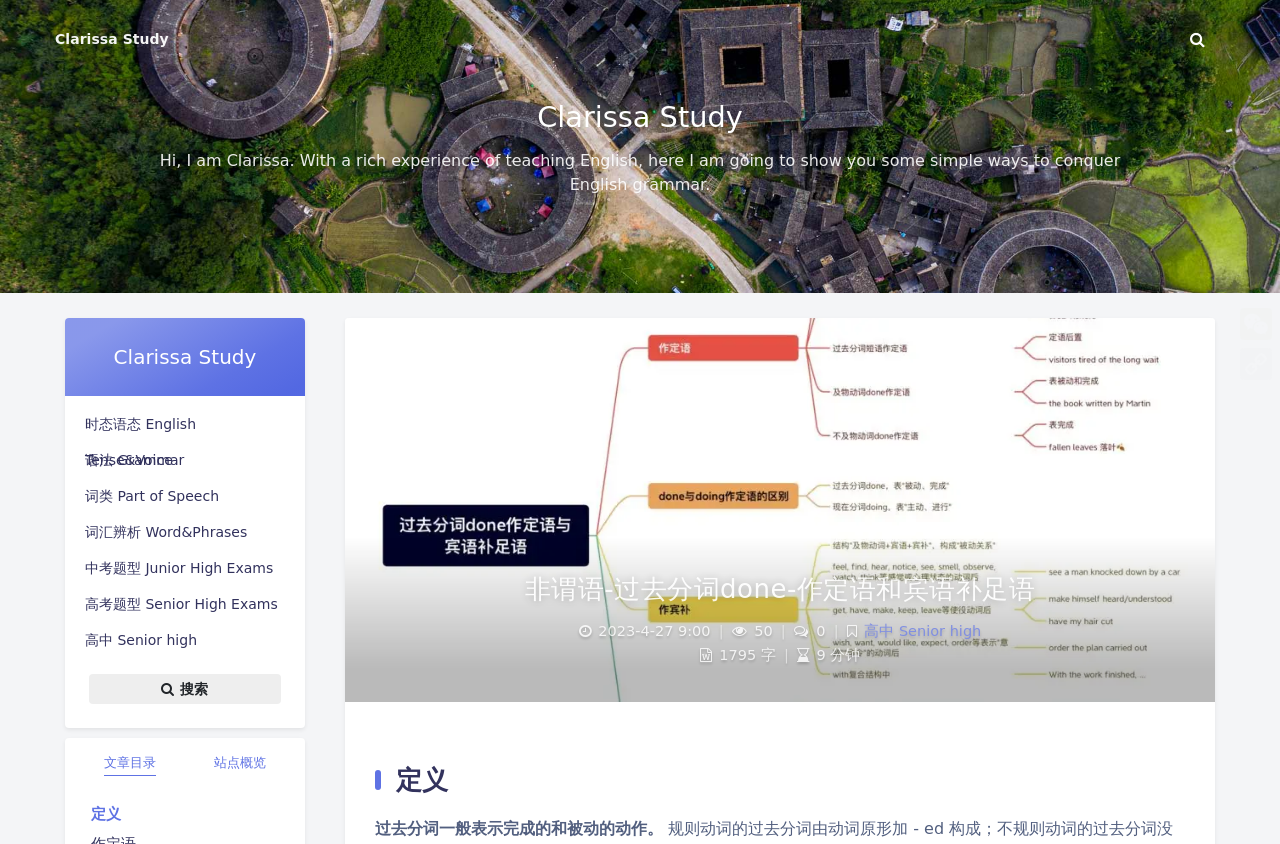Find the bounding box coordinates of the clickable region needed to perform the following instruction: "Click on the '高中 Senior high' link". The coordinates should be provided as four float numbers between 0 and 1, i.e., [left, top, right, bottom].

[0.675, 0.738, 0.767, 0.757]